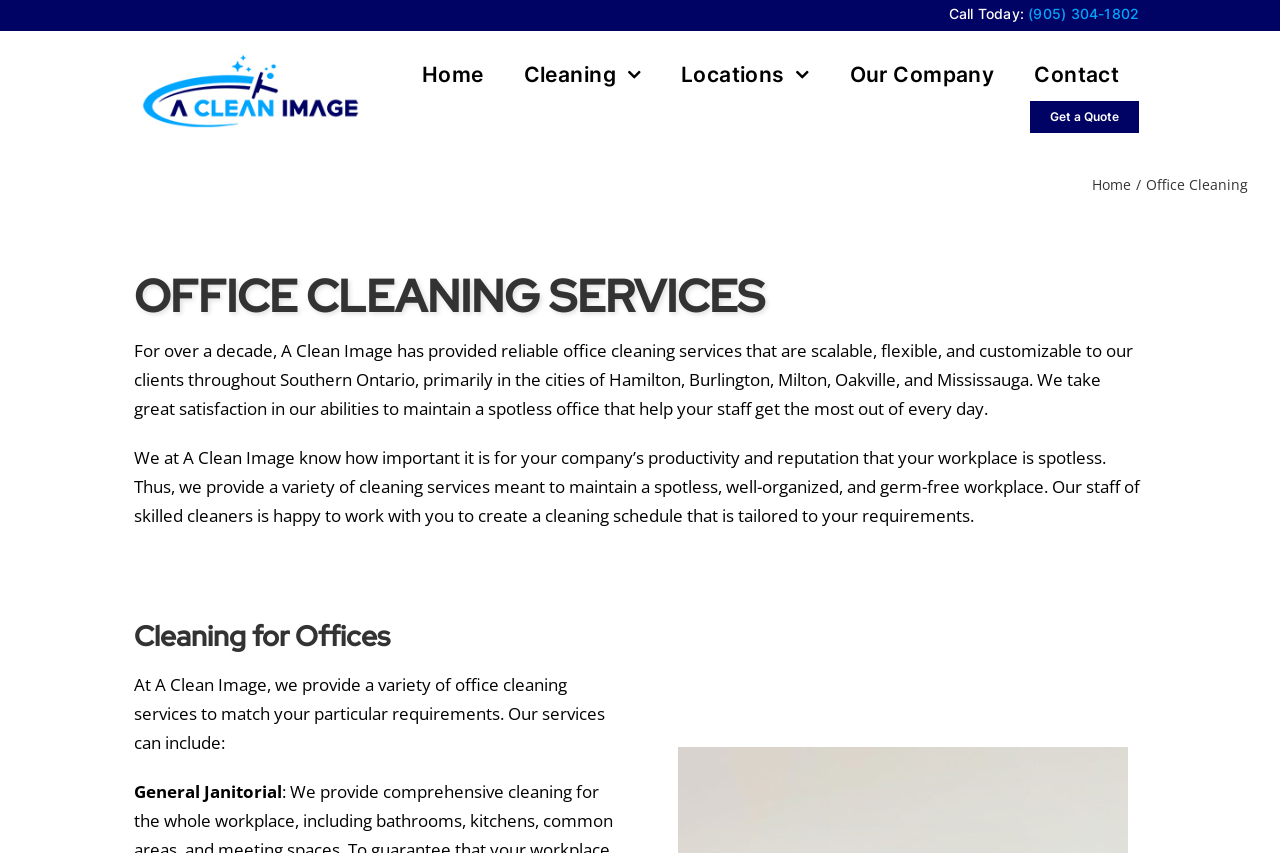Generate the title text from the webpage.

OFFICE CLEANING SERVICES